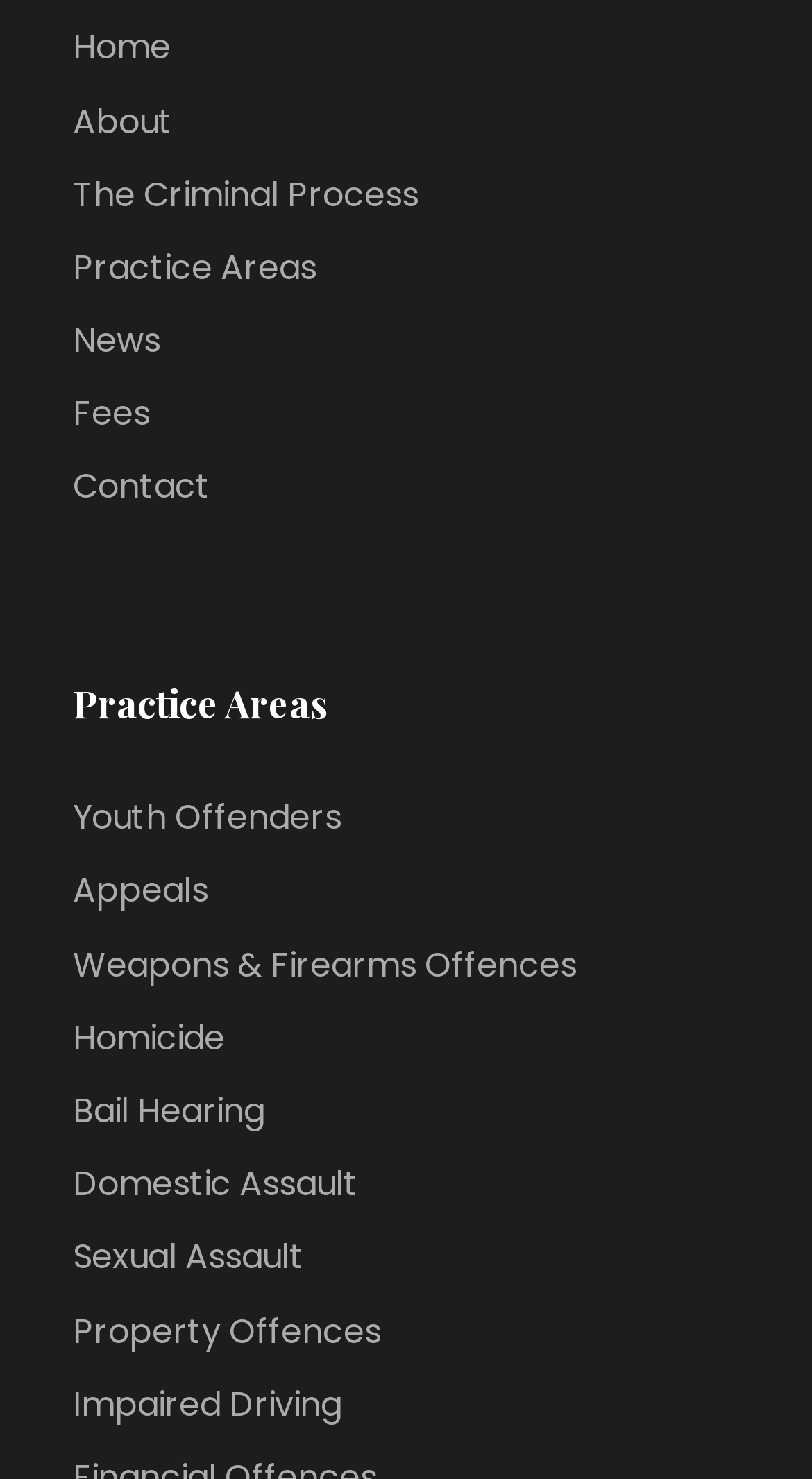Provide the bounding box coordinates of the HTML element this sentence describes: "The Criminal Process". The bounding box coordinates consist of four float numbers between 0 and 1, i.e., [left, top, right, bottom].

[0.09, 0.115, 0.515, 0.147]